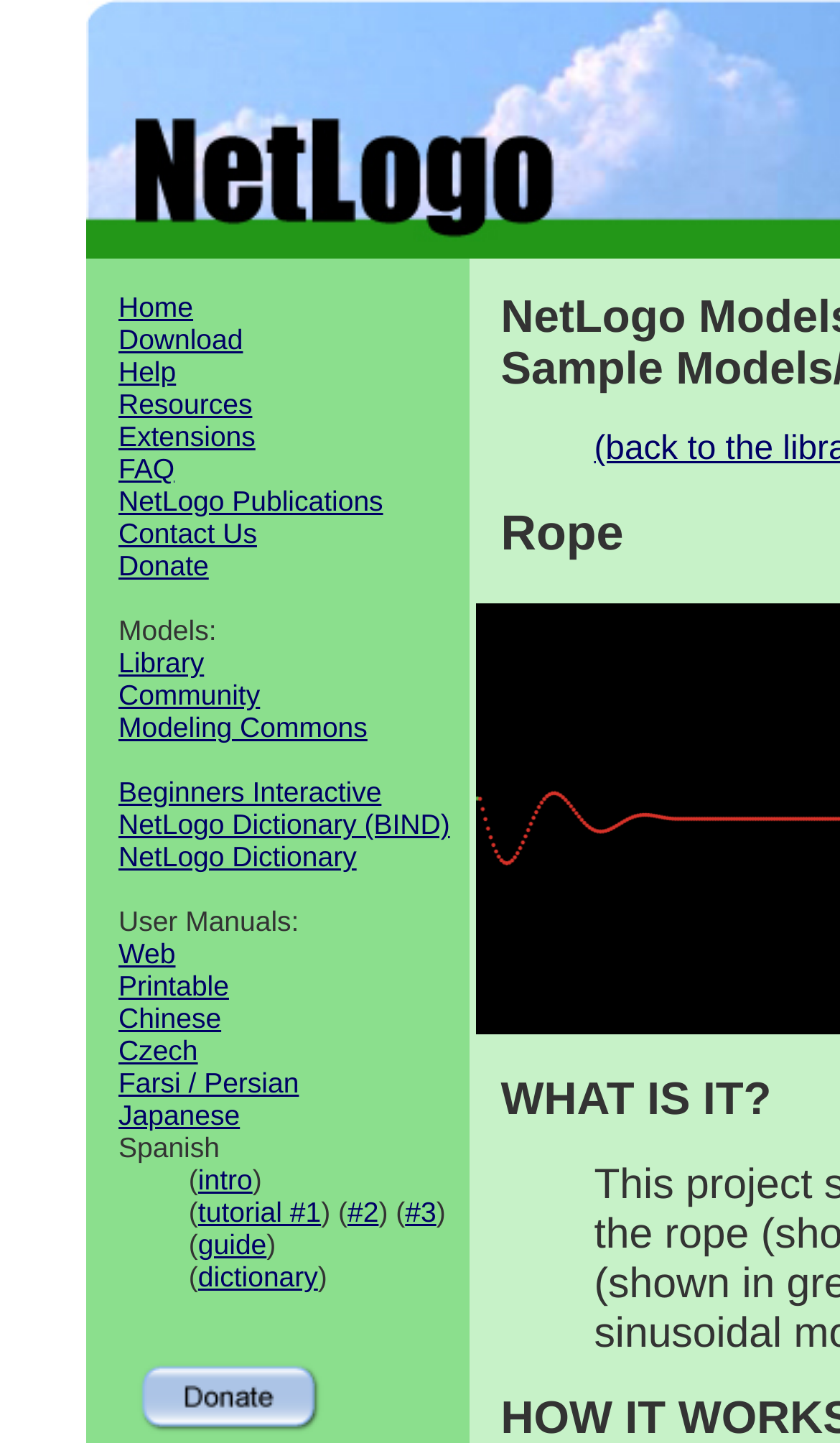Locate the bounding box coordinates of the element's region that should be clicked to carry out the following instruction: "Click on the 'Donate' button". The coordinates need to be four float numbers between 0 and 1, i.e., [left, top, right, bottom].

[0.16, 0.977, 0.39, 0.999]